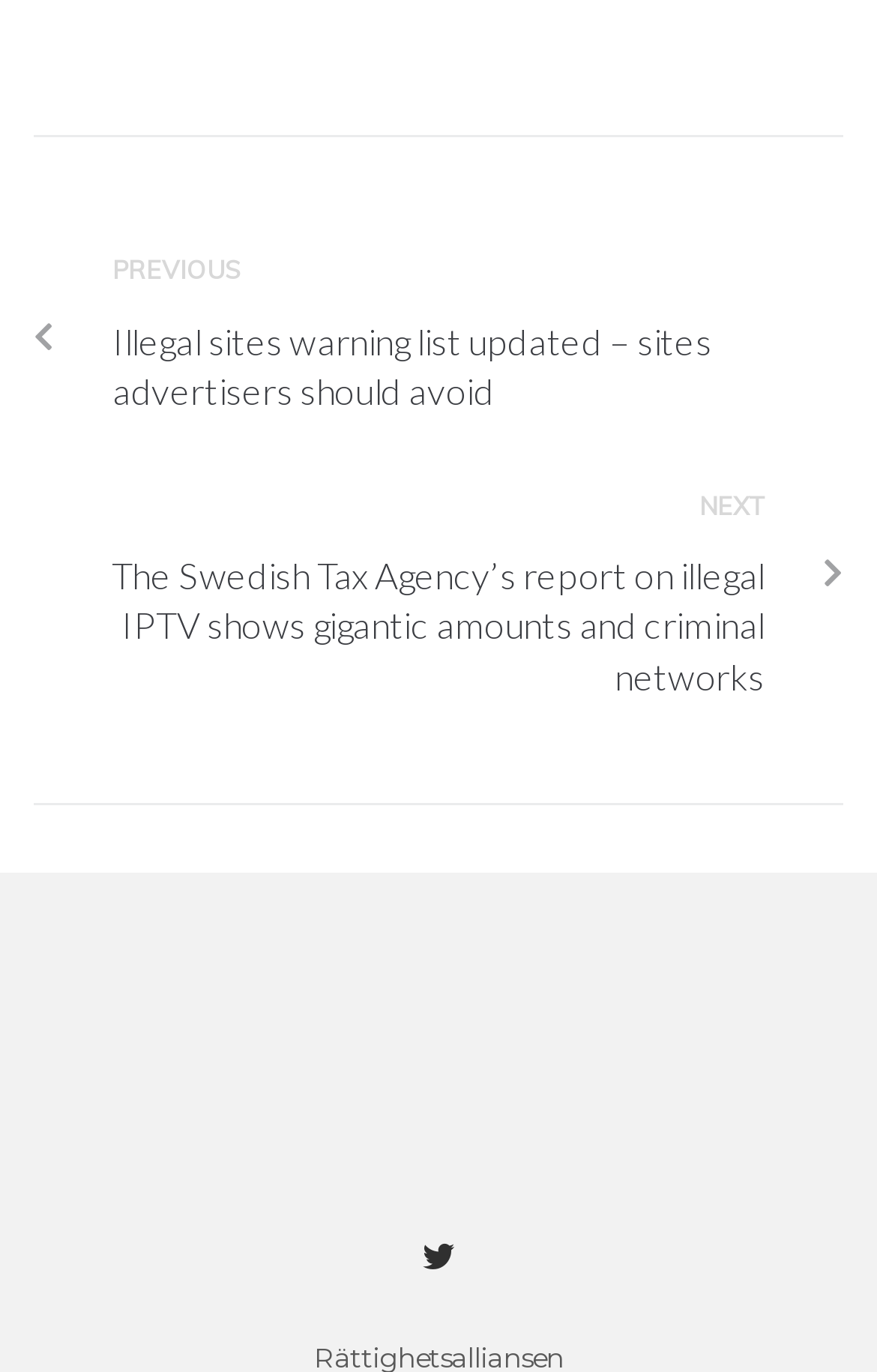What is the title of the next post?
Using the image, provide a concise answer in one word or a short phrase.

The Swedish Tax Agency’s report